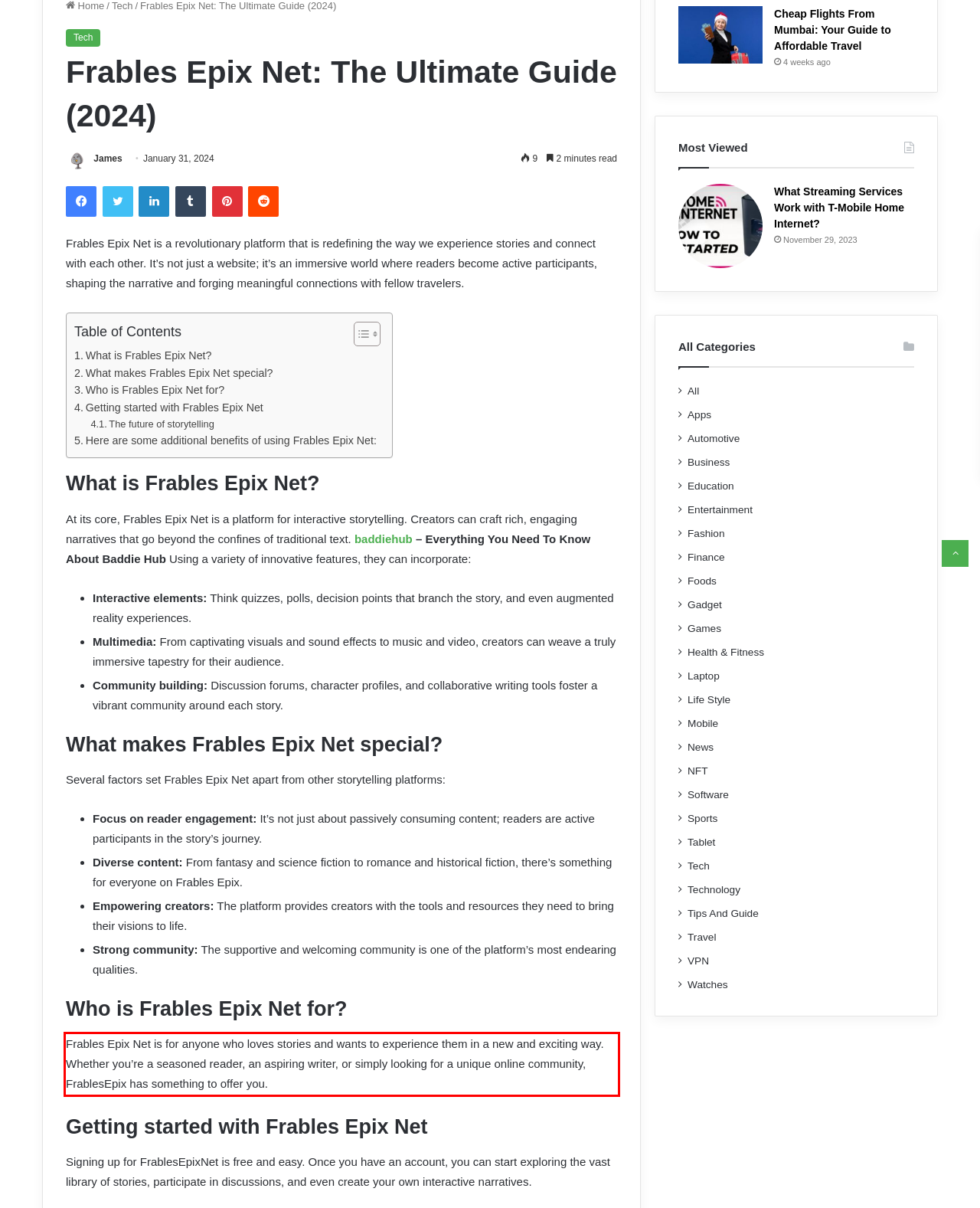You have a screenshot of a webpage where a UI element is enclosed in a red rectangle. Perform OCR to capture the text inside this red rectangle.

Frables Epix Net is for anyone who loves stories and wants to experience them in a new and exciting way. Whether you’re a seasoned reader, an aspiring writer, or simply looking for a unique online community, FrablesEpix has something to offer you.